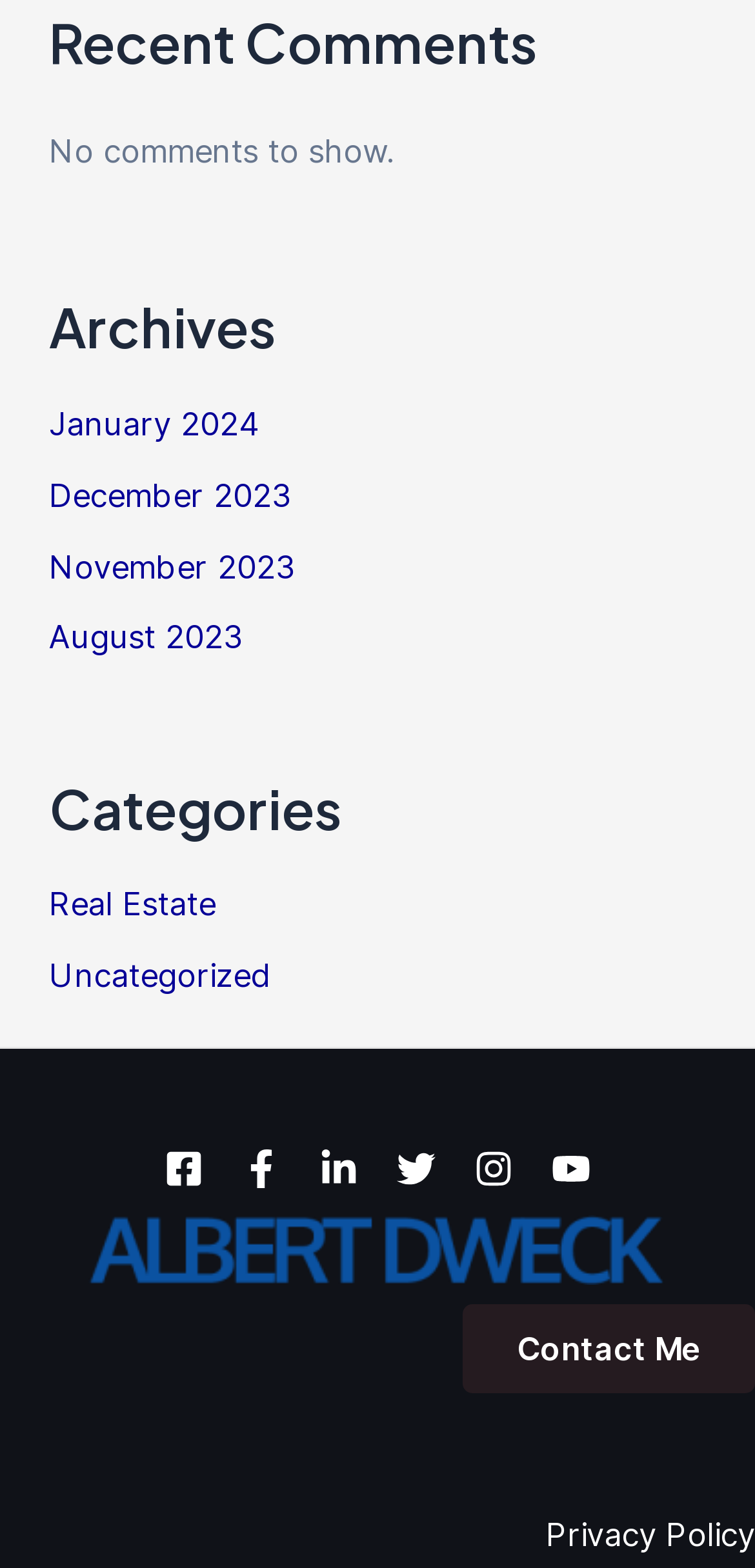Please locate the clickable area by providing the bounding box coordinates to follow this instruction: "Contact Me".

[0.613, 0.832, 1.0, 0.889]